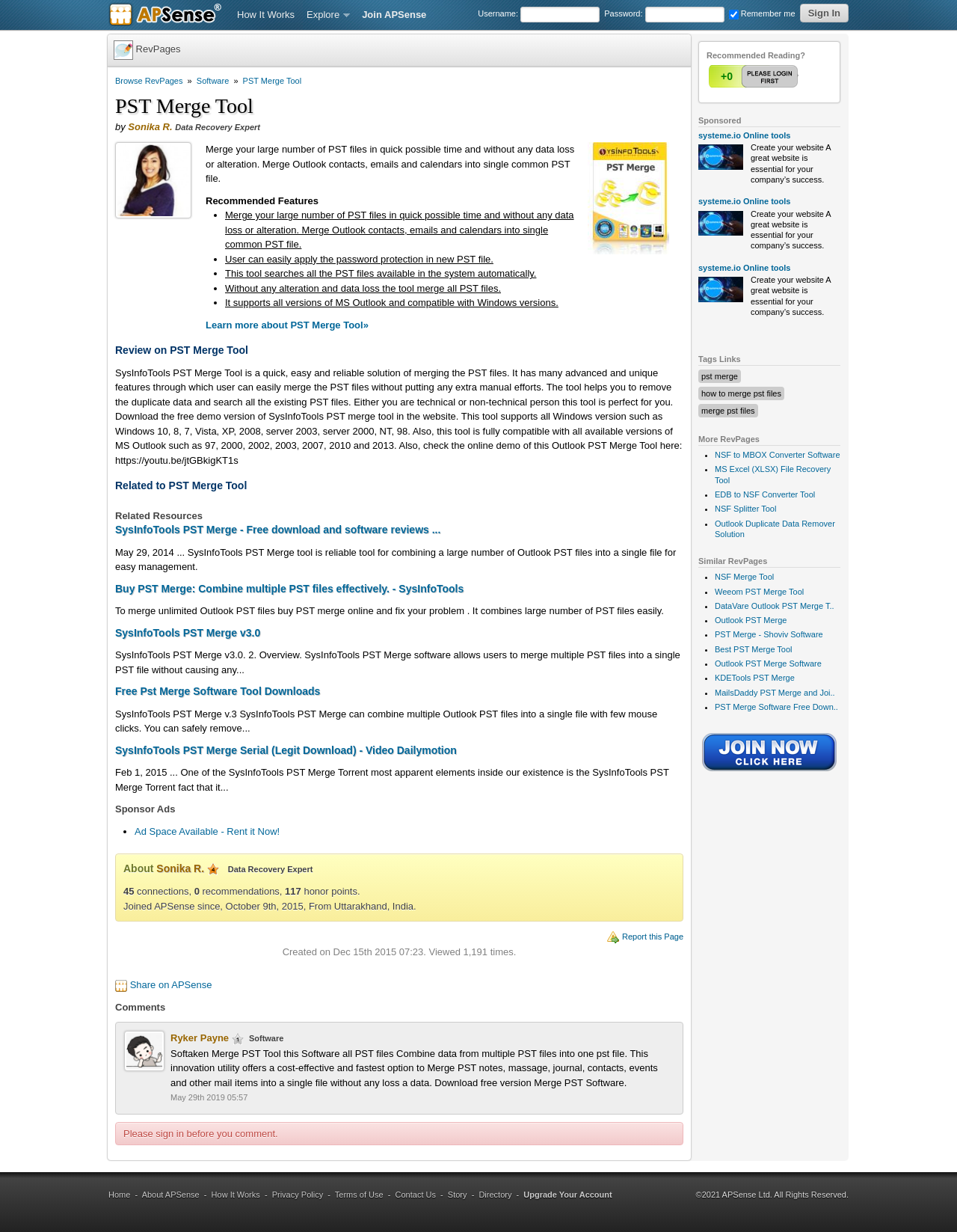Provide the bounding box coordinates of the HTML element this sentence describes: "Sonika R.".

[0.134, 0.098, 0.18, 0.107]